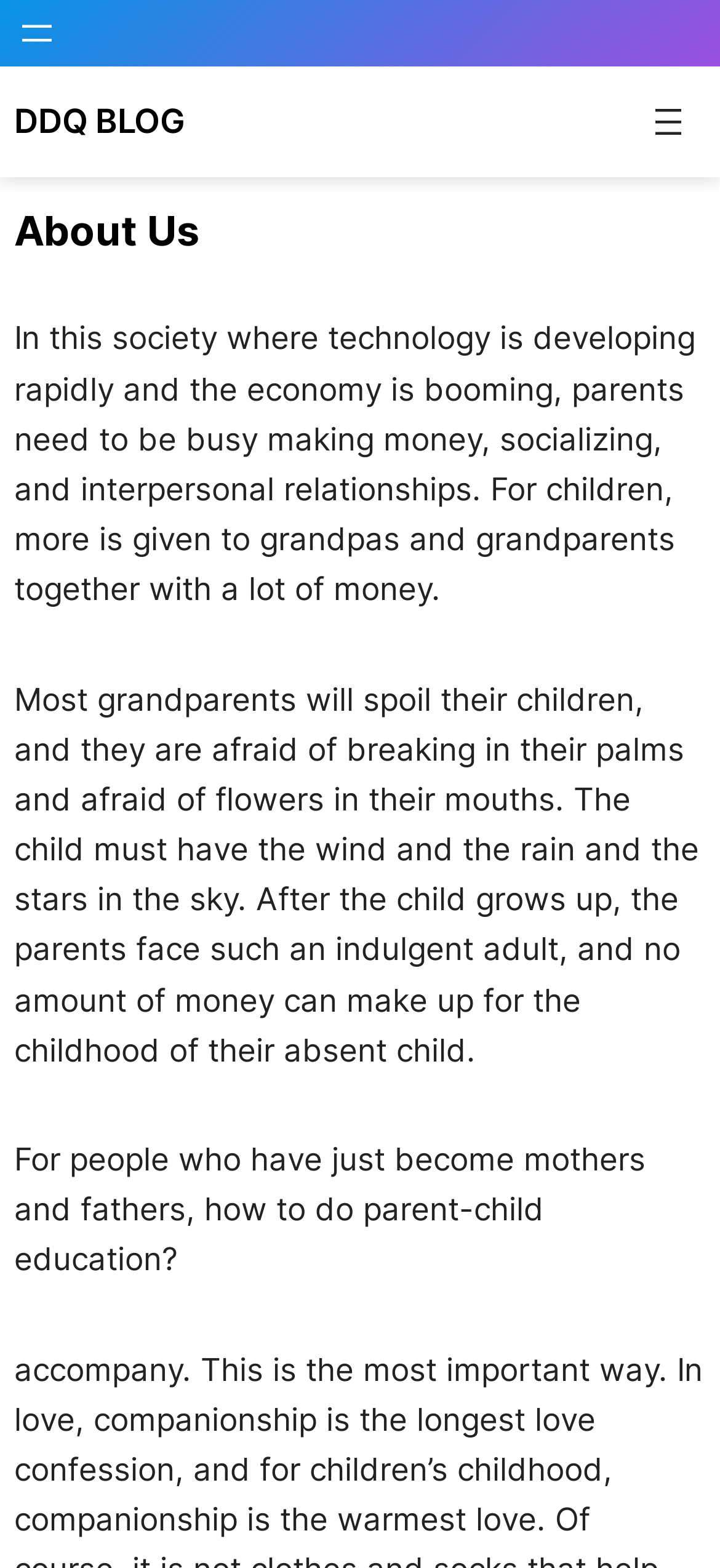Provide an in-depth caption for the contents of the webpage.

The webpage is about the DDQ Blog, specifically the "About Us" section. At the top left, there is a navigation menu with an "Open menu" button. Next to it, there is a heading that reads "DDQ BLOG" with a link to the blog's homepage. 

Below the navigation menu, there is a large heading that spans almost the entire width of the page, reading "About Us". 

The main content of the page is divided into three paragraphs of text. The first paragraph discusses how parents are busy making money and socializing, leaving their children to be taken care of by grandparents. The second paragraph describes how grandparents often spoil their children and are afraid of disciplining them, resulting in adults who are indulgent and lack a strong childhood foundation. The third paragraph poses a question to new parents about how to educate their children.

On the top right, there is another navigation menu with an "Open menu" button, accompanied by an image.